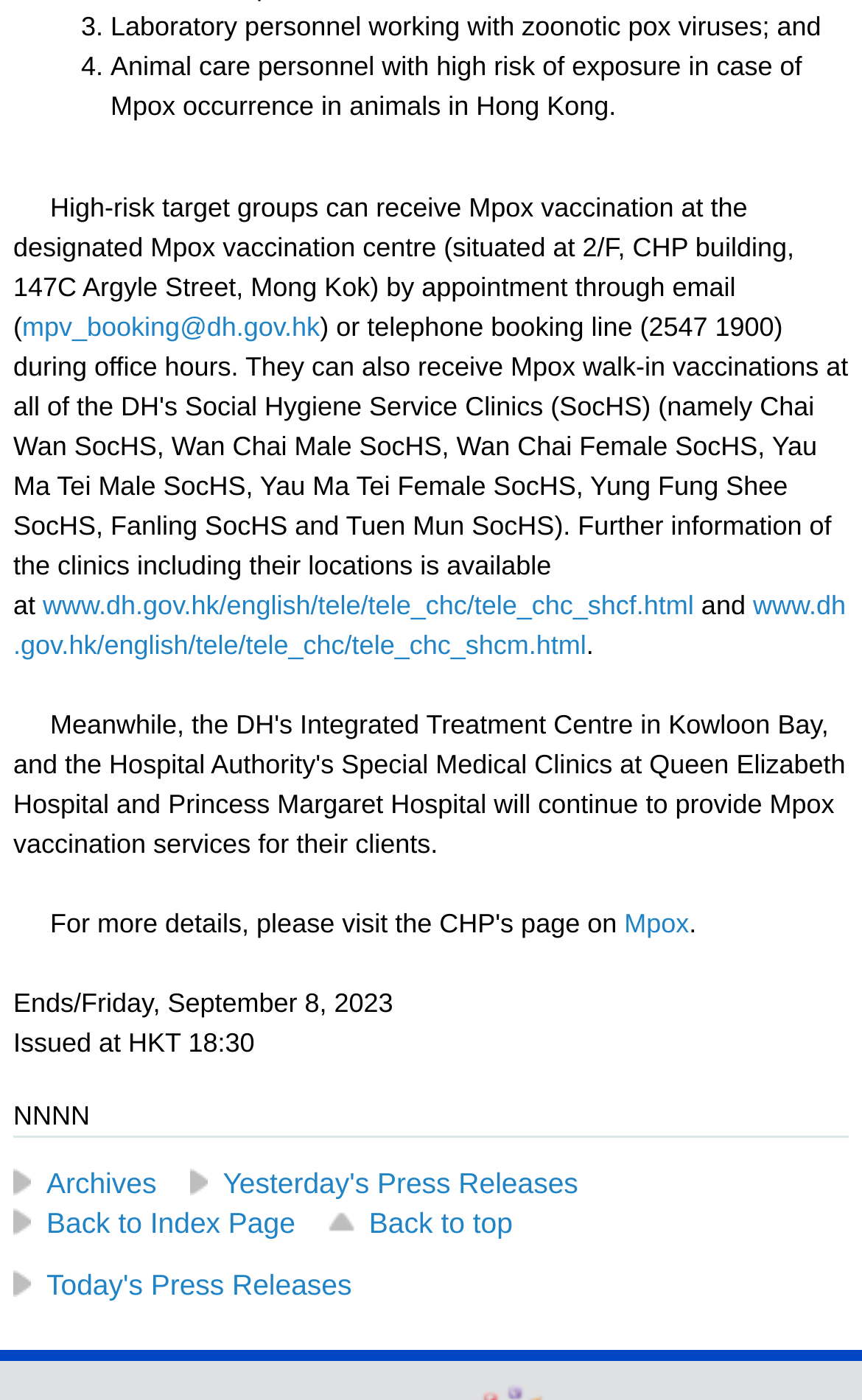What are the high-risk target groups for Mpox vaccination?
Answer briefly with a single word or phrase based on the image.

Laboratory personnel and animal care personnel